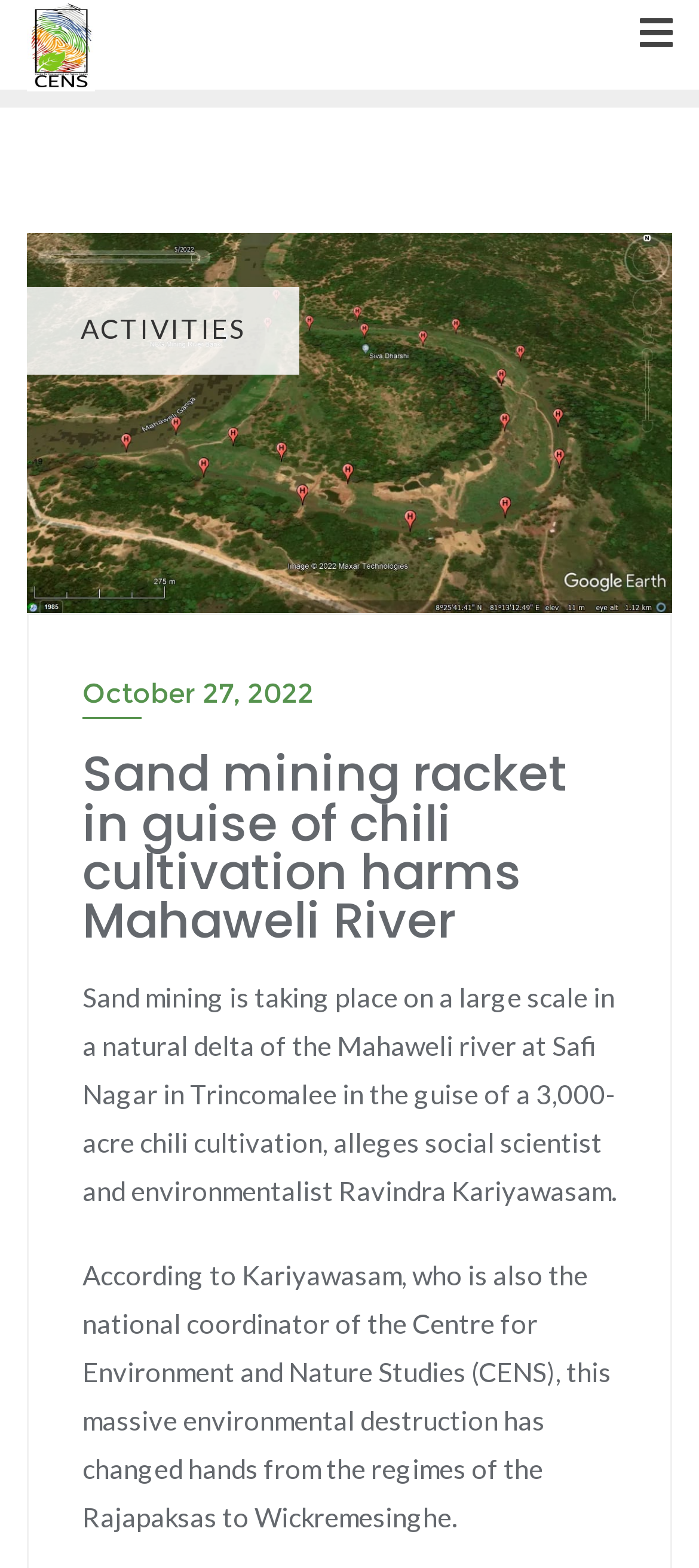Observe the image and answer the following question in detail: What is the name of the organization that Ravindra Kariyawasam is a part of?

I found the answer by reading the text content of the webpage, specifically the sentence that mentions Ravindra Kariyawasam's affiliation. The text states that Ravindra Kariyawasam is the national coordinator of the Centre for Environment and Nature Studies (CENS).